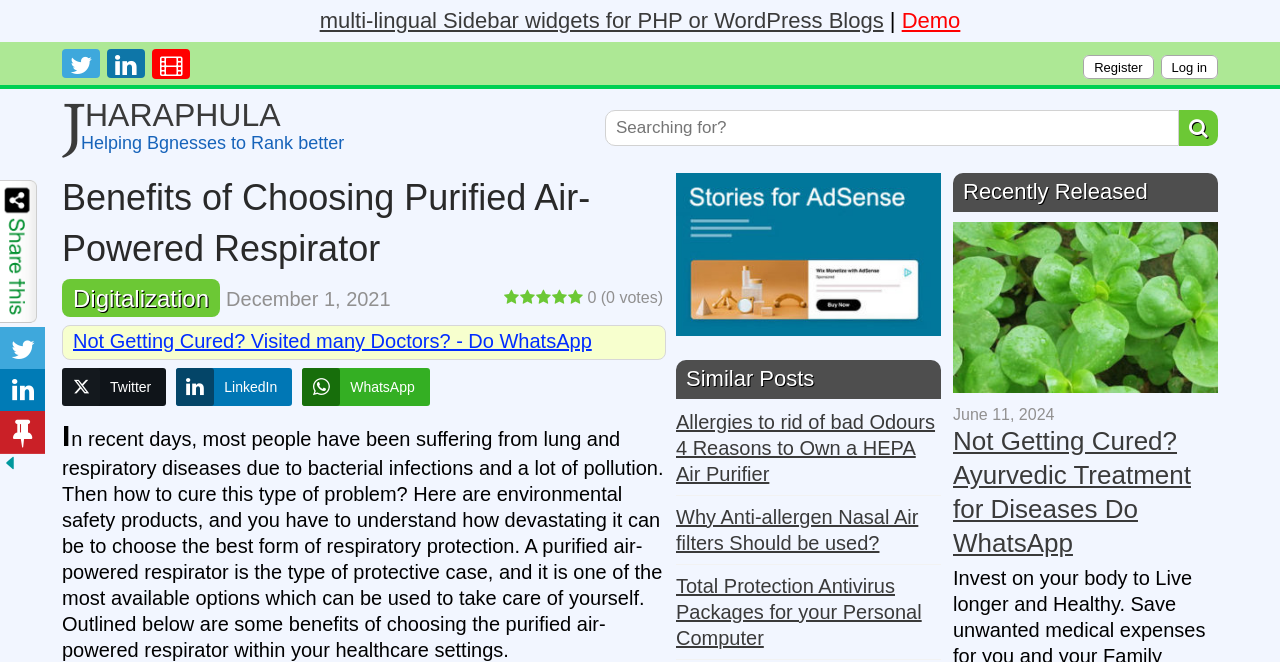What is the purpose of the 'Demo' link?
Please provide a single word or phrase as your answer based on the screenshot.

To demonstrate a product